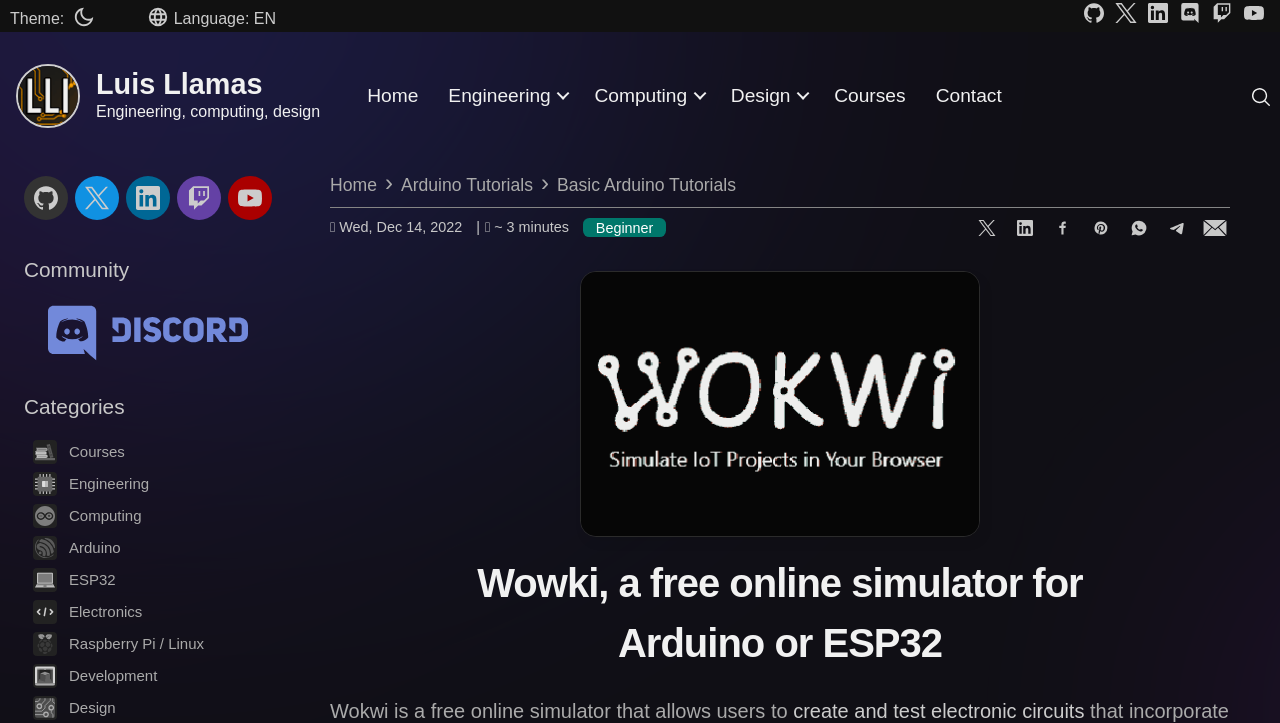Identify the bounding box of the UI element that matches this description: "title="twitter"".

[0.059, 0.243, 0.093, 0.304]